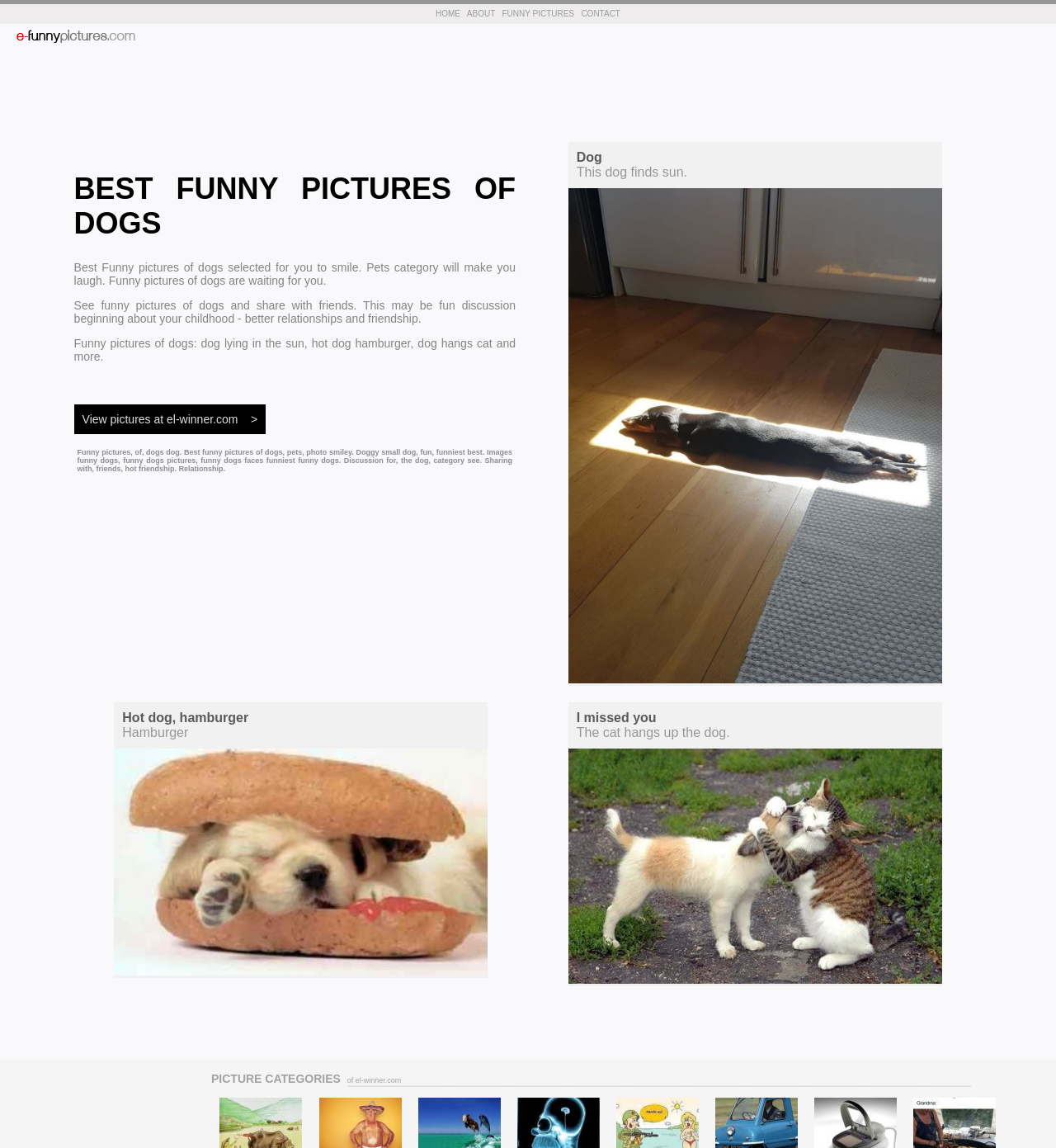Give a one-word or one-phrase response to the question:
What is the tone of the webpage?

Humorous